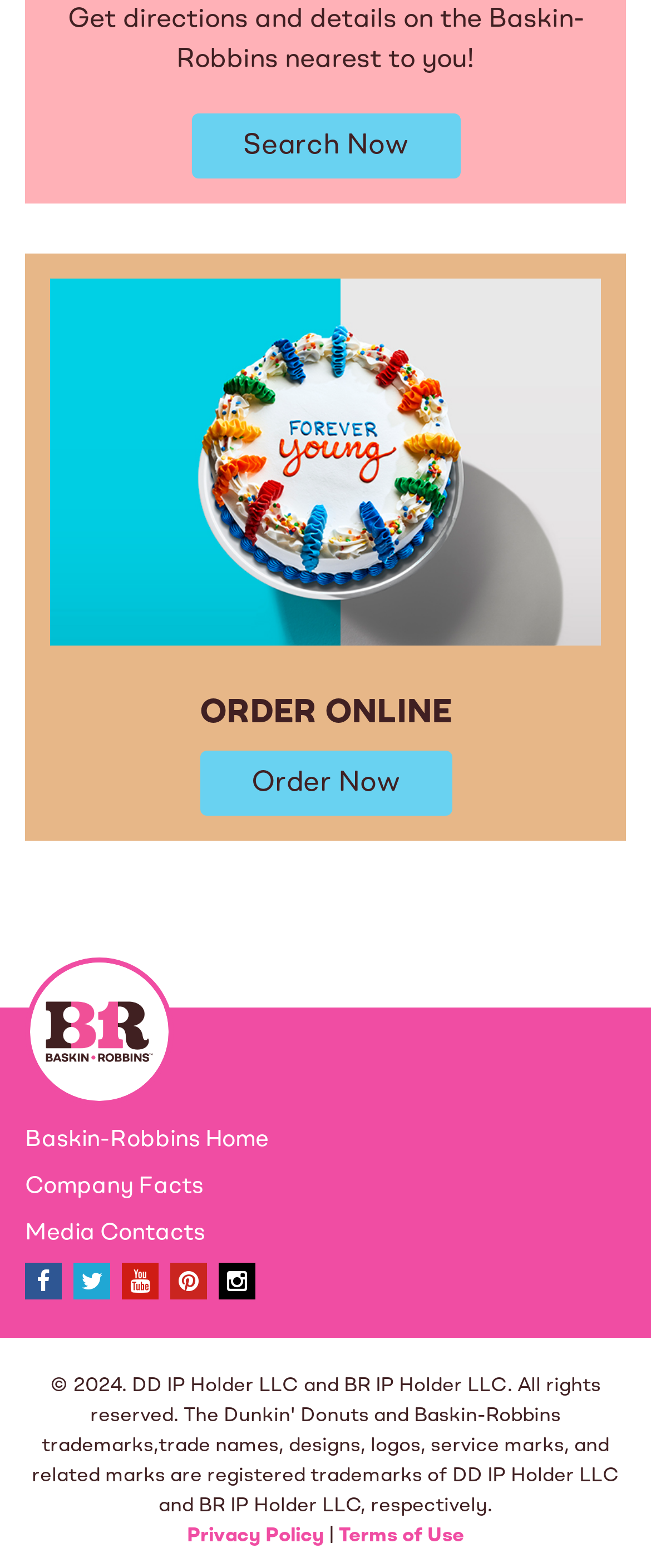Determine the bounding box coordinates of the region to click in order to accomplish the following instruction: "Follow Baskin-Robbins on Facebook". Provide the coordinates as four float numbers between 0 and 1, specifically [left, top, right, bottom].

[0.038, 0.806, 0.095, 0.829]